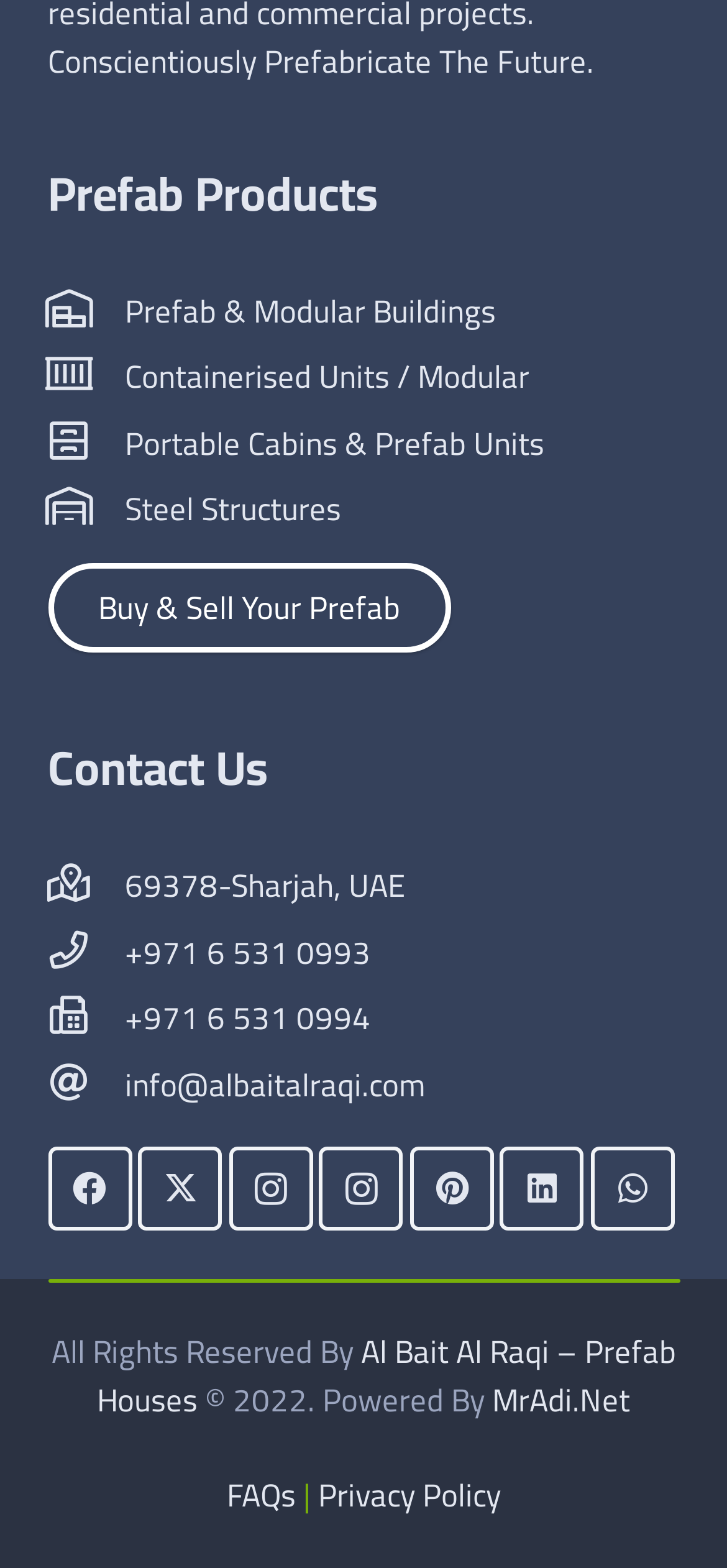Identify the bounding box coordinates for the UI element described as follows: "Portable Cabins & Prefab Units". Ensure the coordinates are four float numbers between 0 and 1, formatted as [left, top, right, bottom].

[0.172, 0.269, 0.749, 0.299]